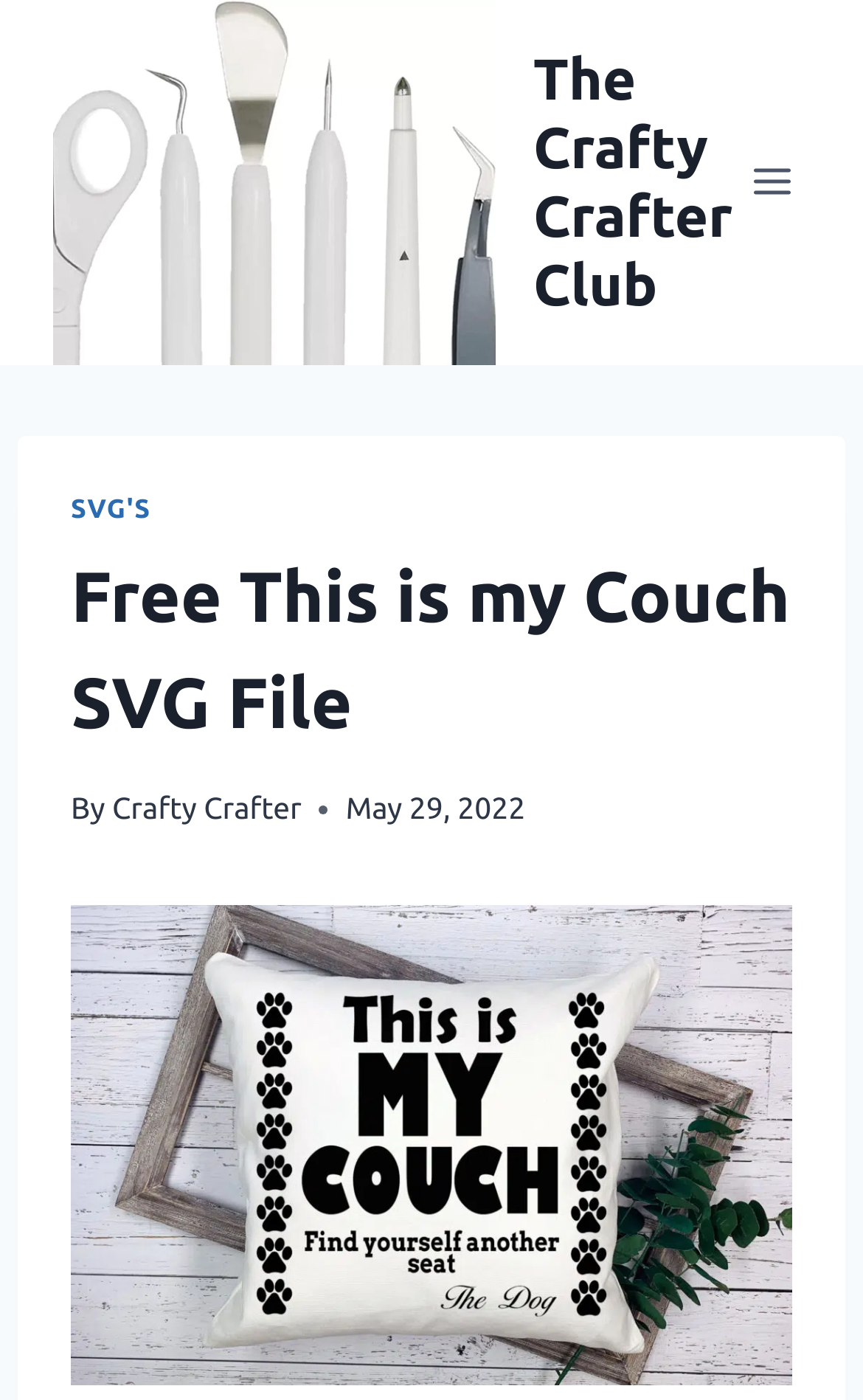Extract the main headline from the webpage and generate its text.

Free This is my Couch SVG File